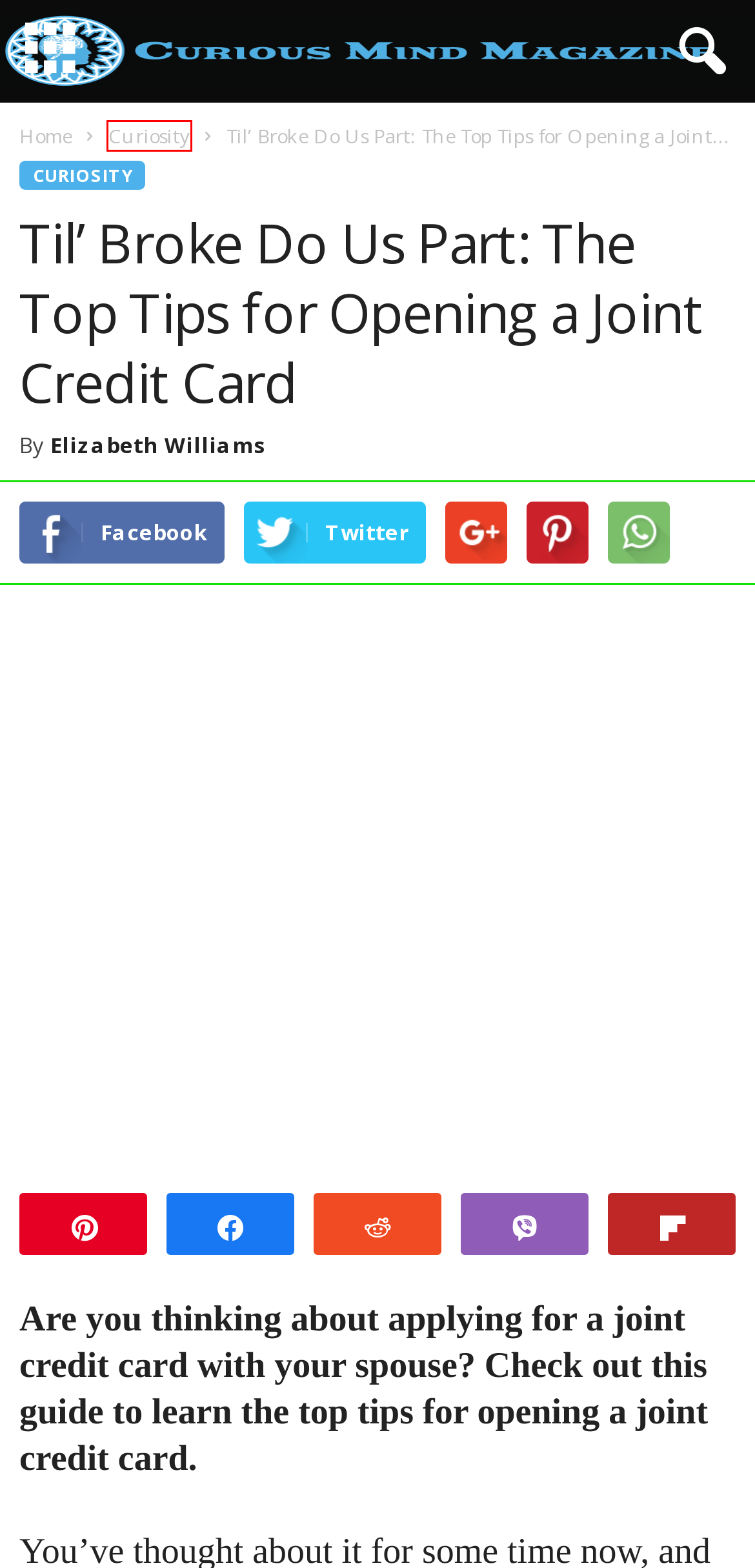Review the screenshot of a webpage containing a red bounding box around an element. Select the description that best matches the new webpage after clicking the highlighted element. The options are:
A. Elizabeth Williams, Author at Curious Mind Magazine
B. Curiosity
C. Curious Mind Magazine-Psychology,Relationship,Anxiety,Narcissism
D. About Us - Curious Mind Magazine
E. Spiritual
F. Romance Archives - Curious Mind Magazine
G. Family
H. Home Archives - Curious Mind Magazine

B